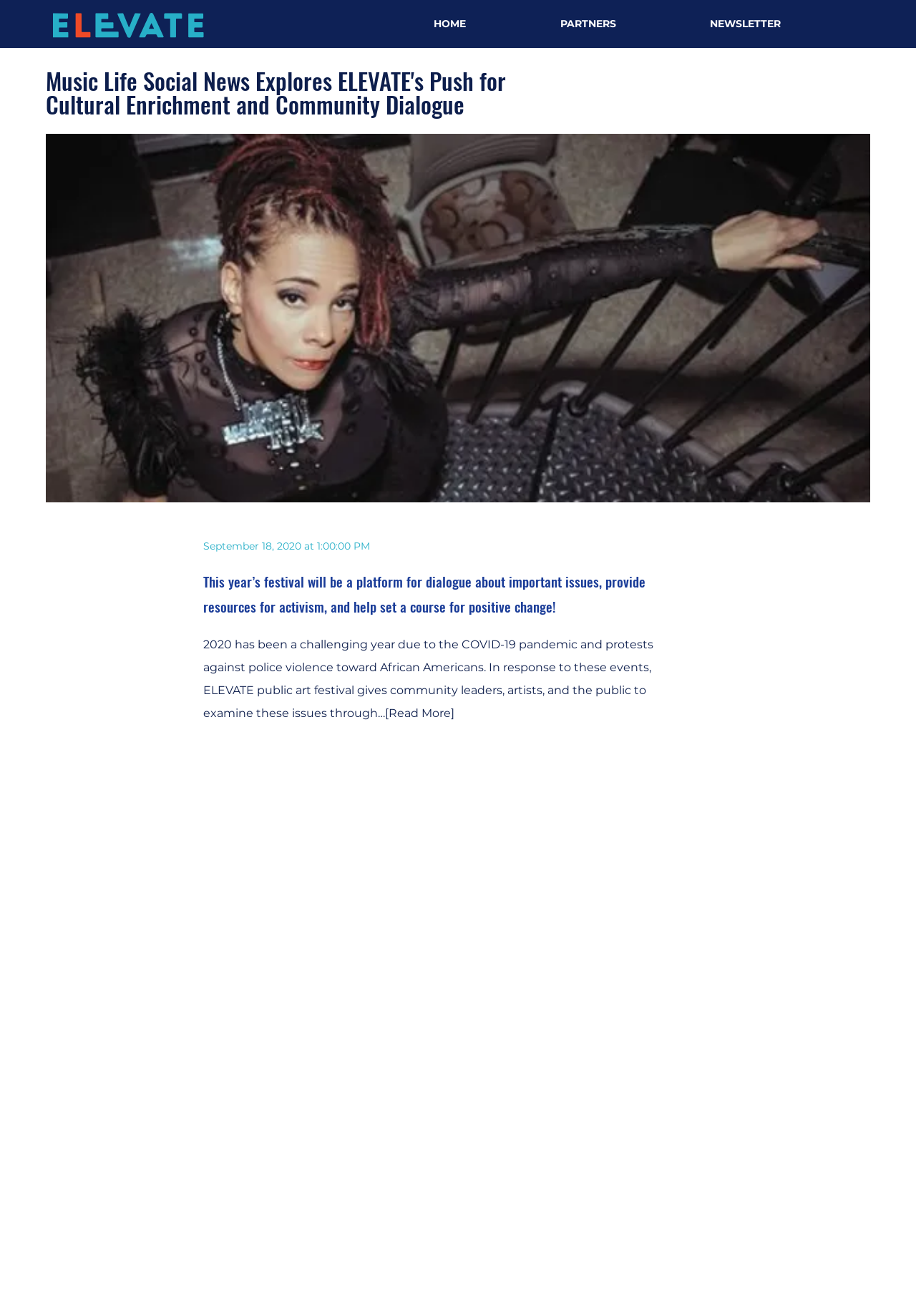What is the date of the article?
Can you give a detailed and elaborate answer to the question?

I found this answer by looking at the StaticText element 'September 18, 2020 at 1:00:00 PM' which provides the date and time of the article.